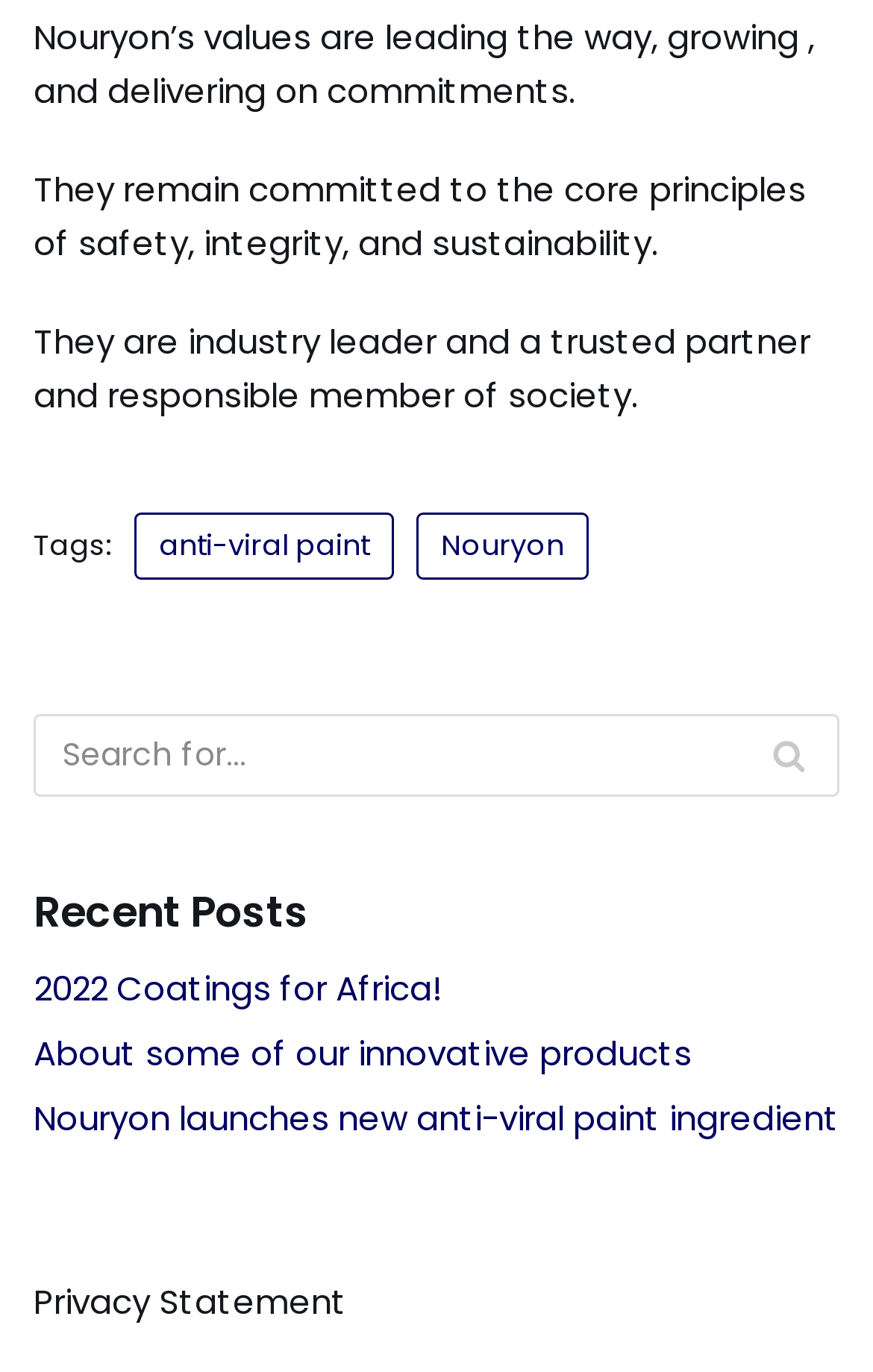Using the element description Nouryon, predict the bounding box coordinates for the UI element. Provide the coordinates in (top-left x, top-left y, bottom-right x, bottom-right y) format with values ranging from 0 to 1.

[0.477, 0.373, 0.674, 0.422]